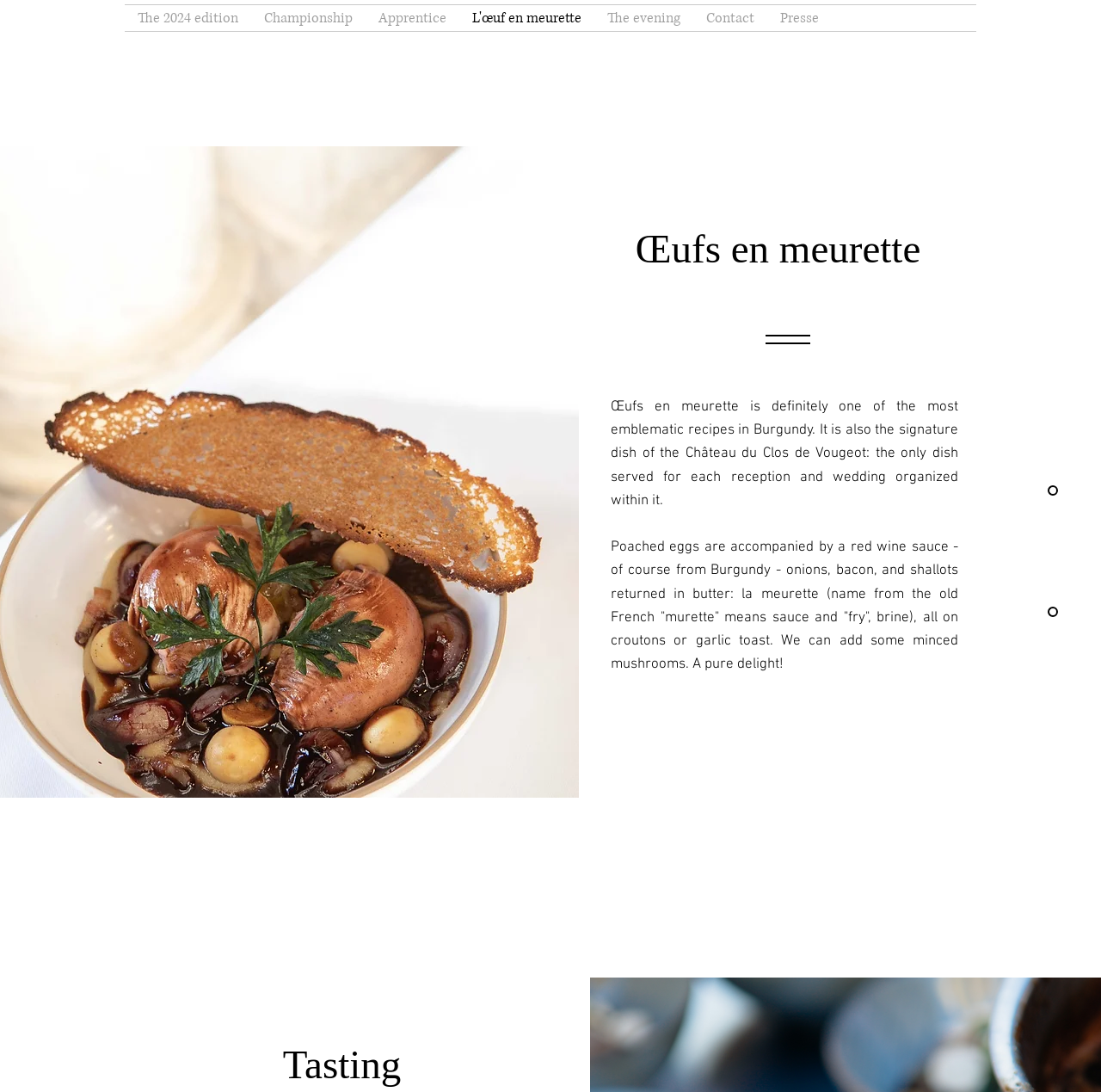What type of sauce is used in the dish?
From the details in the image, answer the question comprehensively.

The text mentions 'a red wine sauce - of course from Burgundy' which indicates that the sauce used in the dish is made from red wine.